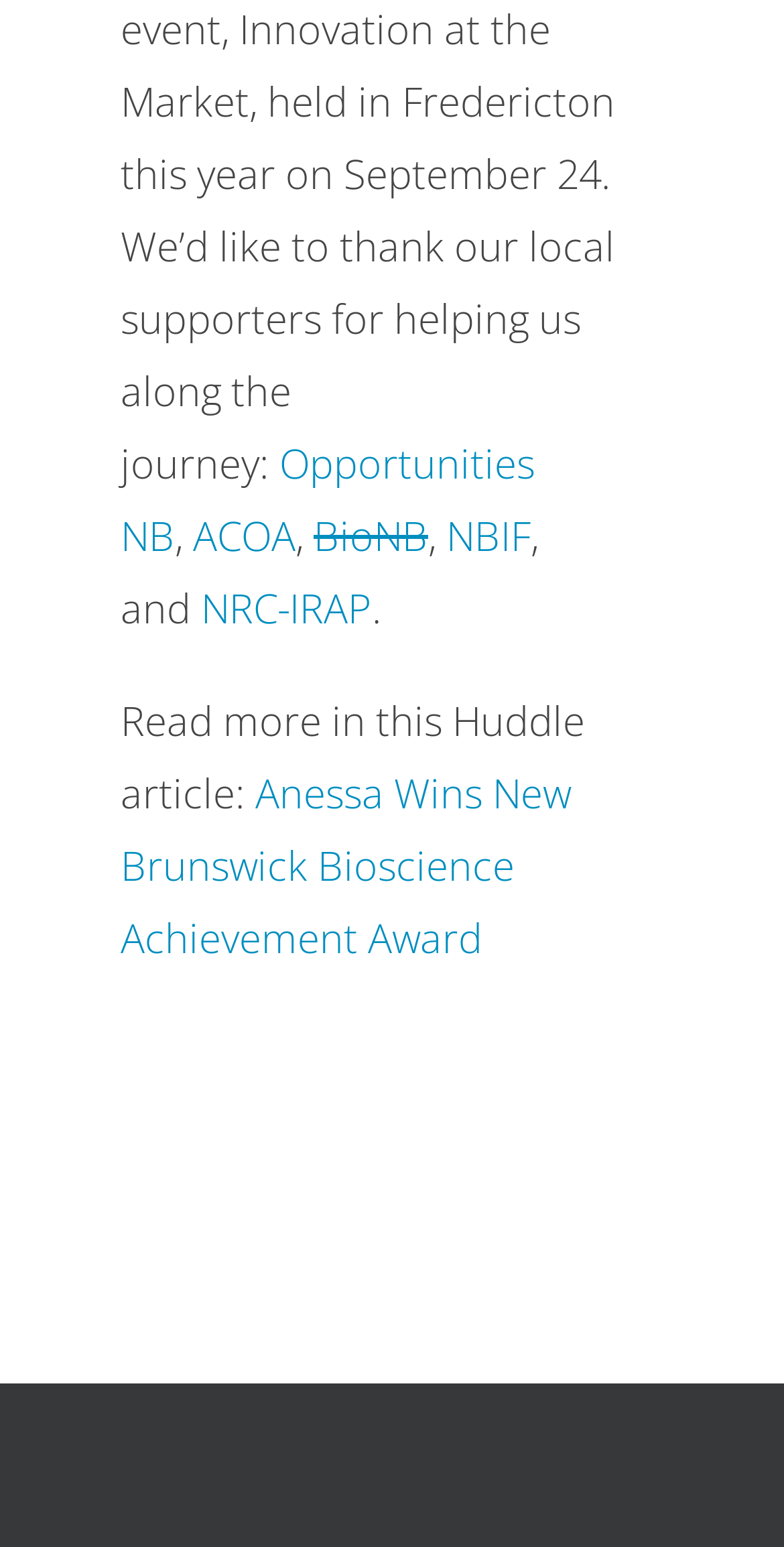Answer in one word or a short phrase: 
What punctuation mark is used to separate the organizations?

Comma